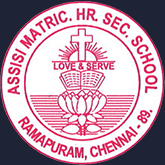Give a thorough description of the image, including any visible elements and their relationships.

The image features the emblem of Assisi Matriculation Higher Secondary School, located in Ramapuram, Chennai, represented within a circular design. The emblem prominently displays a cross at the top, symbolizing the school’s Christian ethos, while a stylized image of an open book beneath the cross emphasizes the importance of education. Surrounding these elements is a beautiful lotus flower, which often represents purity and enlightenment in various cultures. The school’s name, "ASSISI MATRIC. HR. SEC. SCHOOL," is inscribed in bold red letters along the perimeter of the emblem, with "RAMAPURAM, CHENNAI - 89" positioned along the bottom. The motto "LOVE & SERVE" is centrally placed within the design, reflecting the school's commitment to values and community service. This emblem not only represents the school’s identity but also encapsulates its educational mission and values.